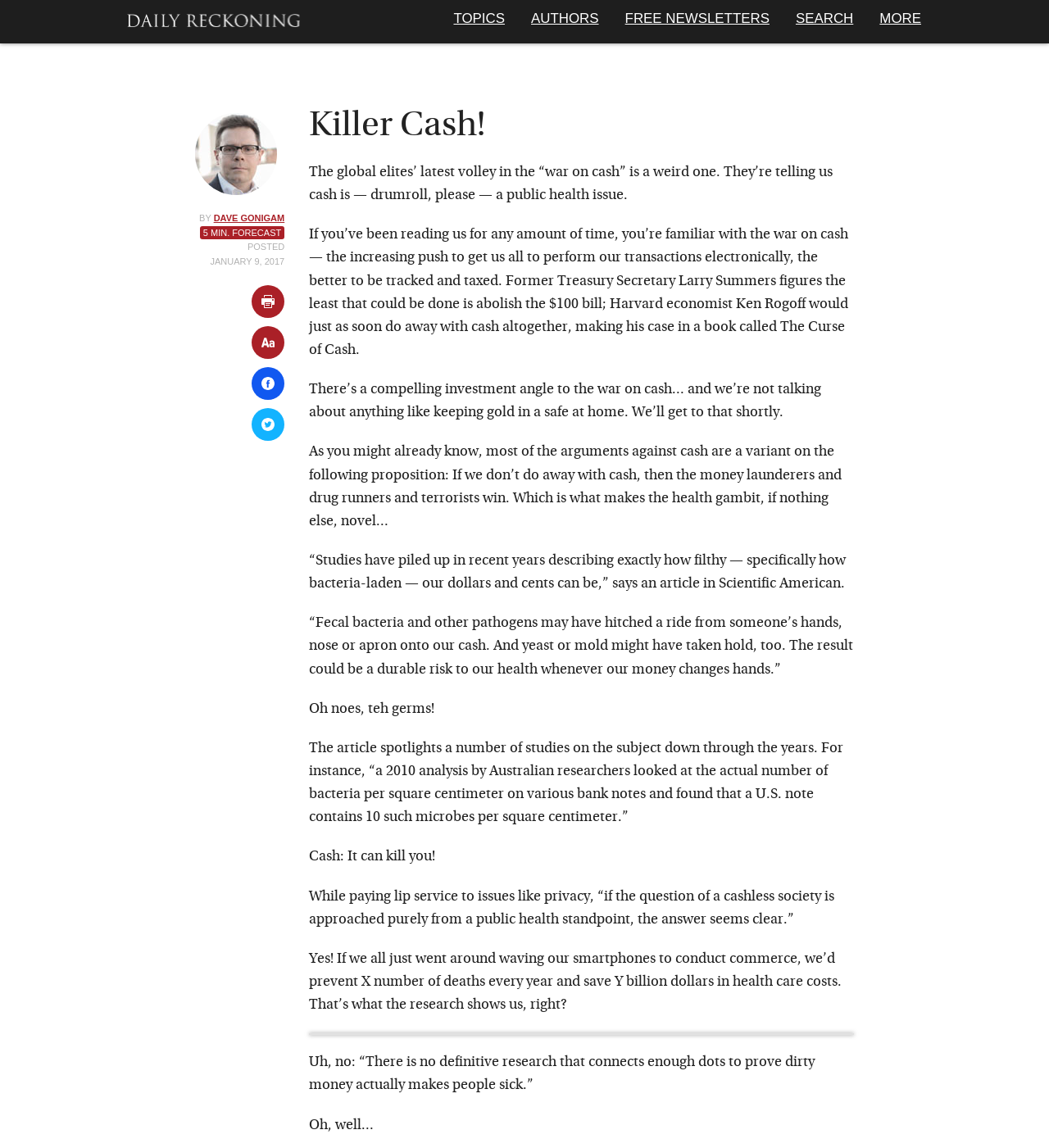How many links are there in the article? Look at the image and give a one-word or short phrase answer.

More than 10